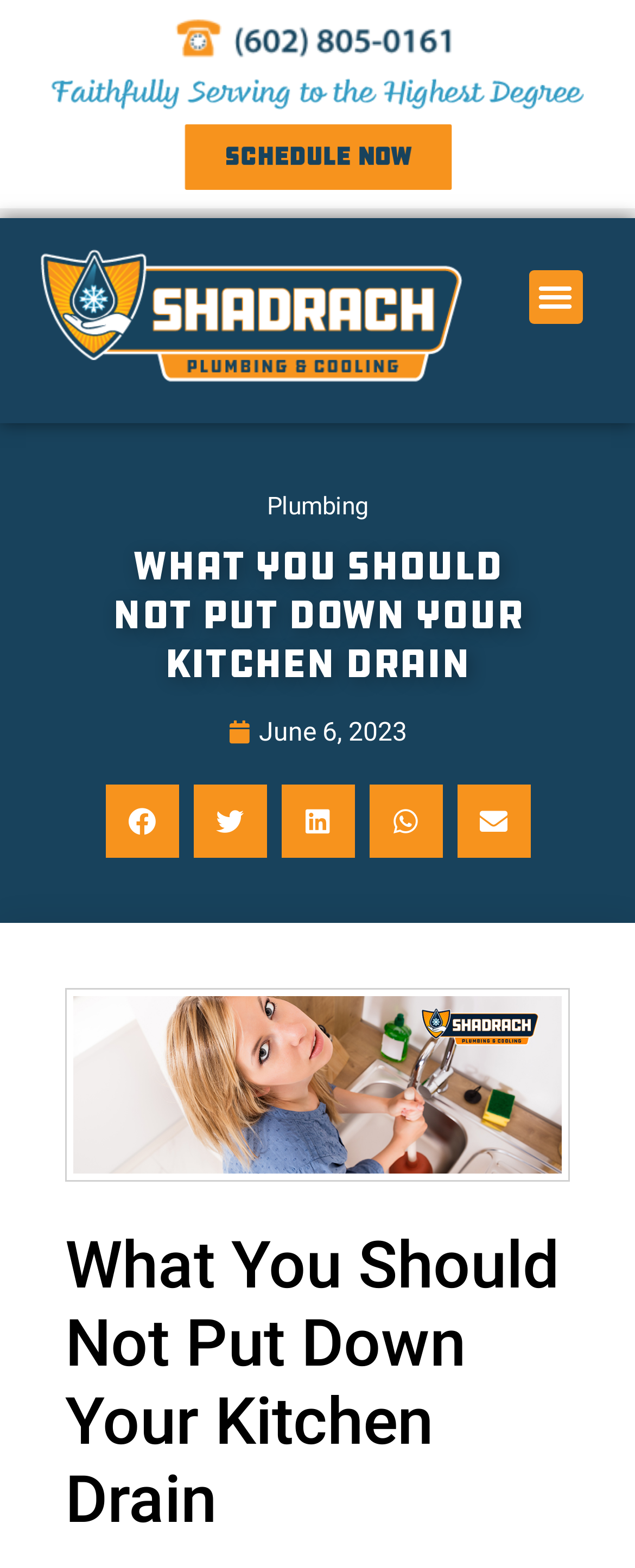Please indicate the bounding box coordinates of the element's region to be clicked to achieve the instruction: "Toggle the menu". Provide the coordinates as four float numbers between 0 and 1, i.e., [left, top, right, bottom].

[0.832, 0.172, 0.917, 0.207]